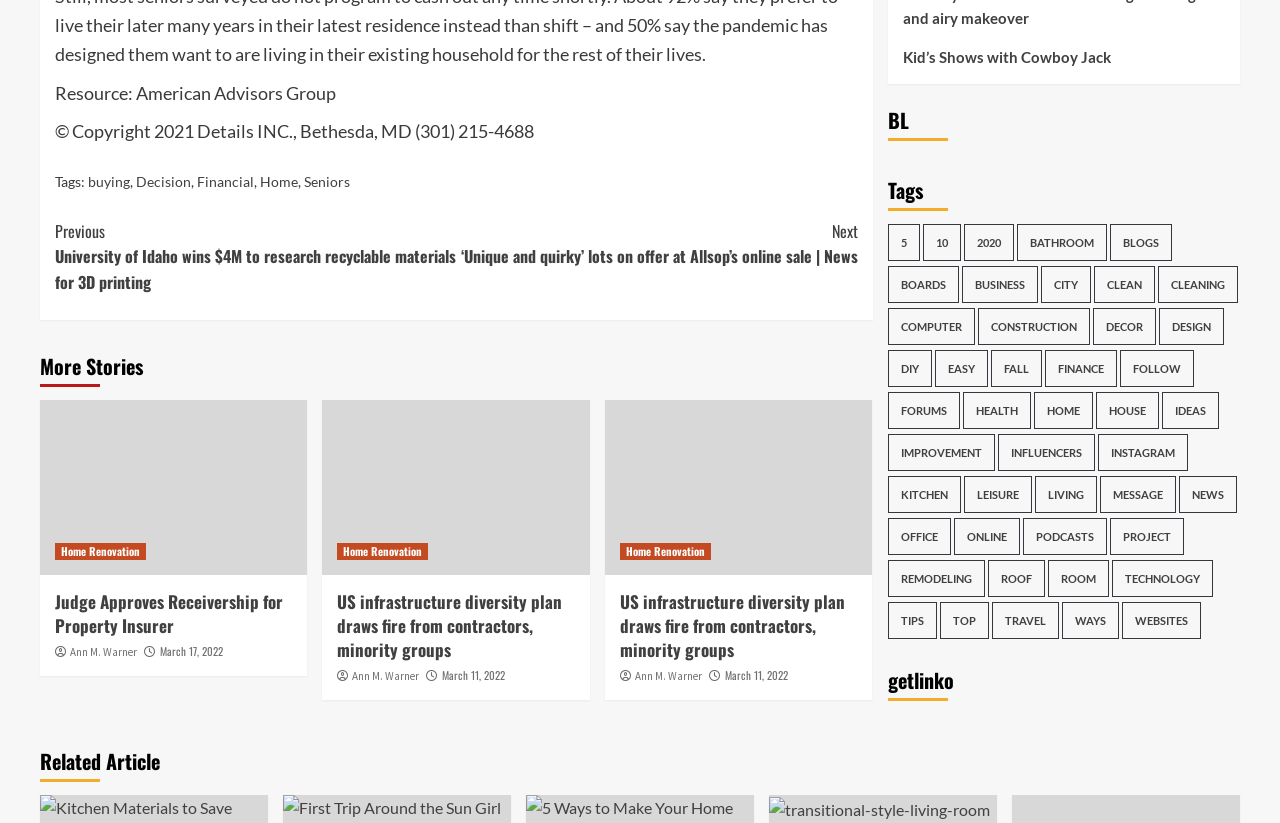Please locate the bounding box coordinates of the region I need to click to follow this instruction: "Click the 'Get started' button".

None